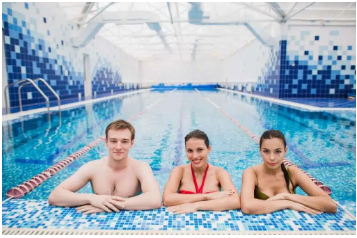How many young adults are in the image? Based on the image, give a response in one word or a short phrase.

three